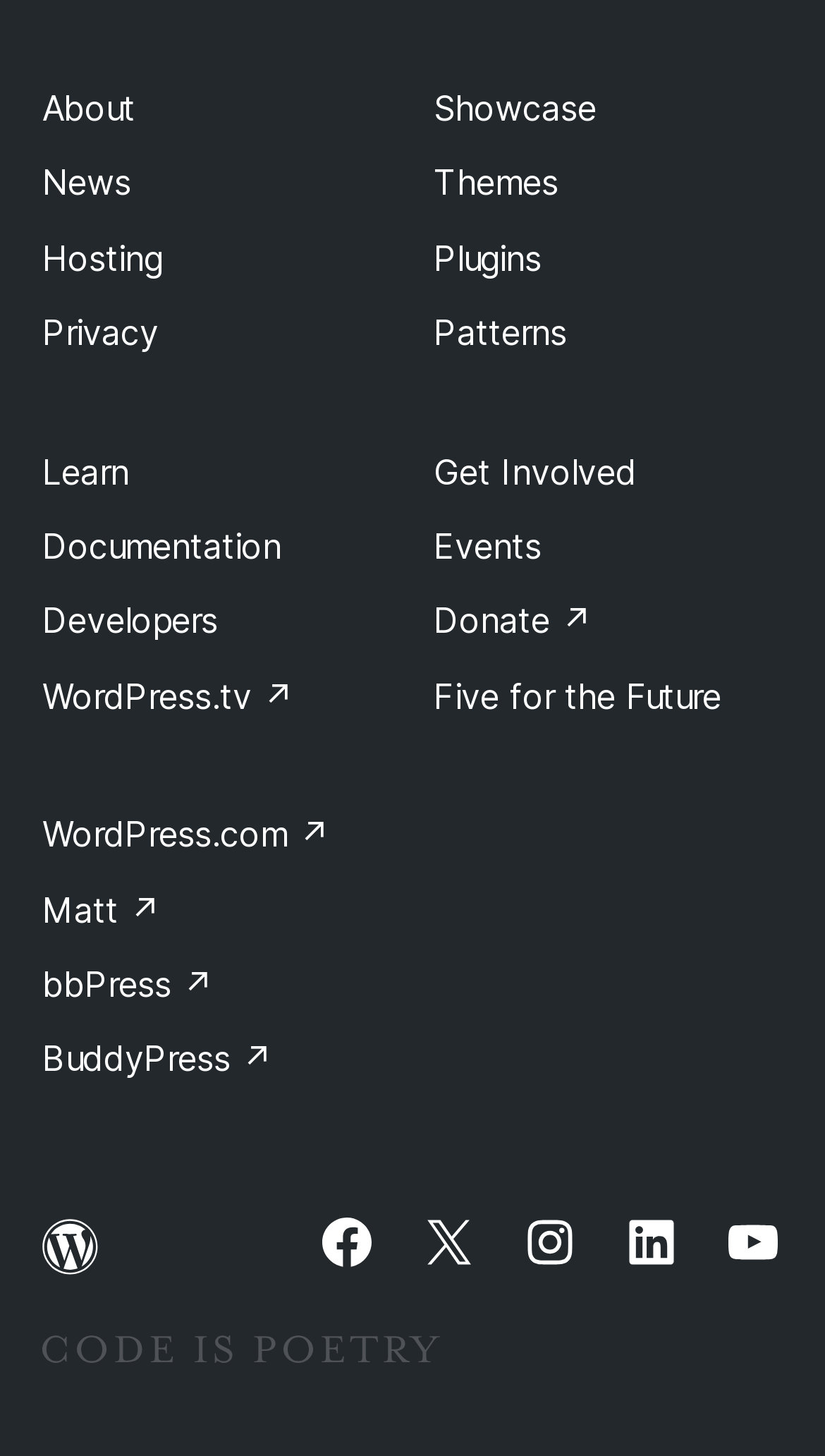What is the theme of the image at the bottom of the webpage?
Using the visual information, reply with a single word or short phrase.

Code is Poetry